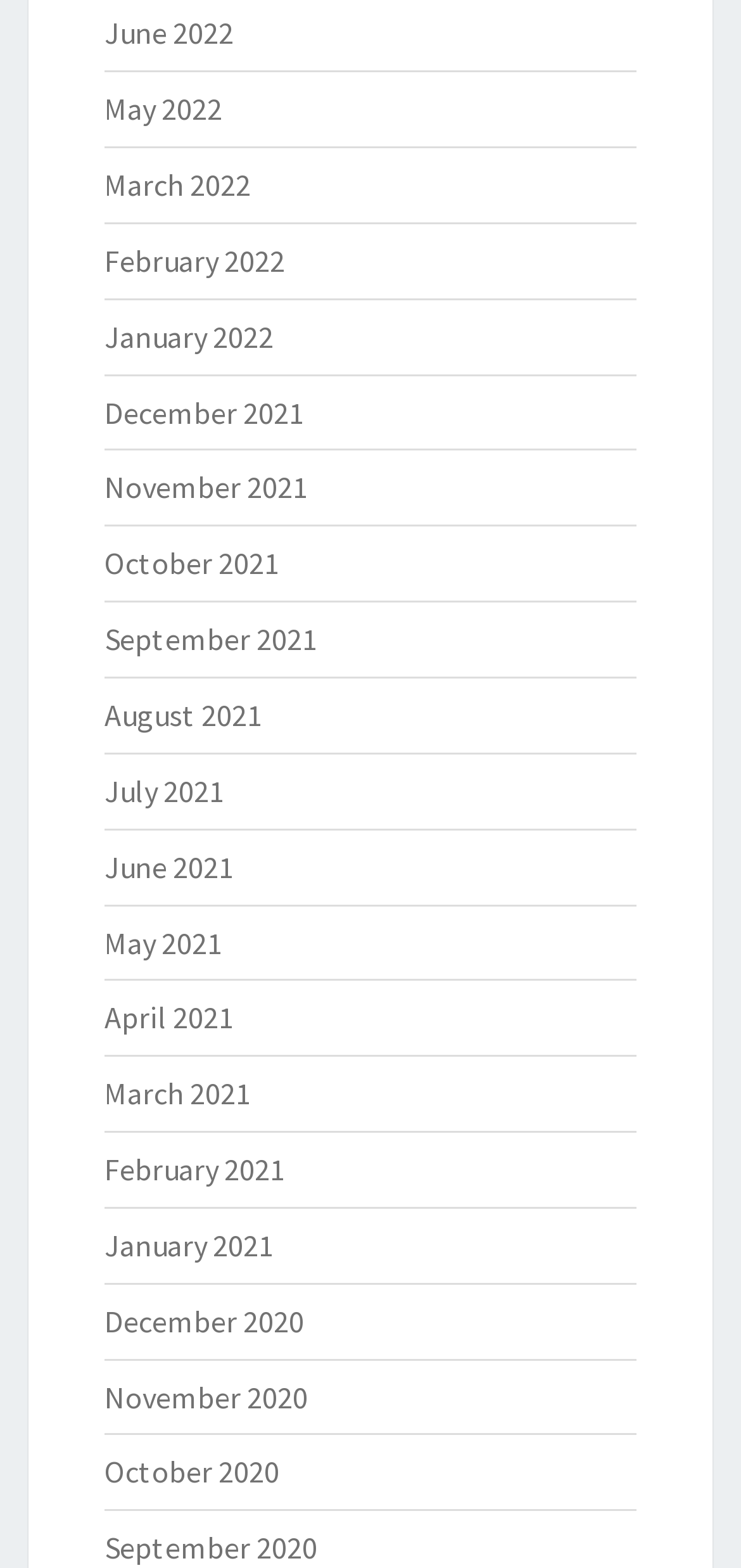How many links are there in the first row? From the image, respond with a single word or brief phrase.

5